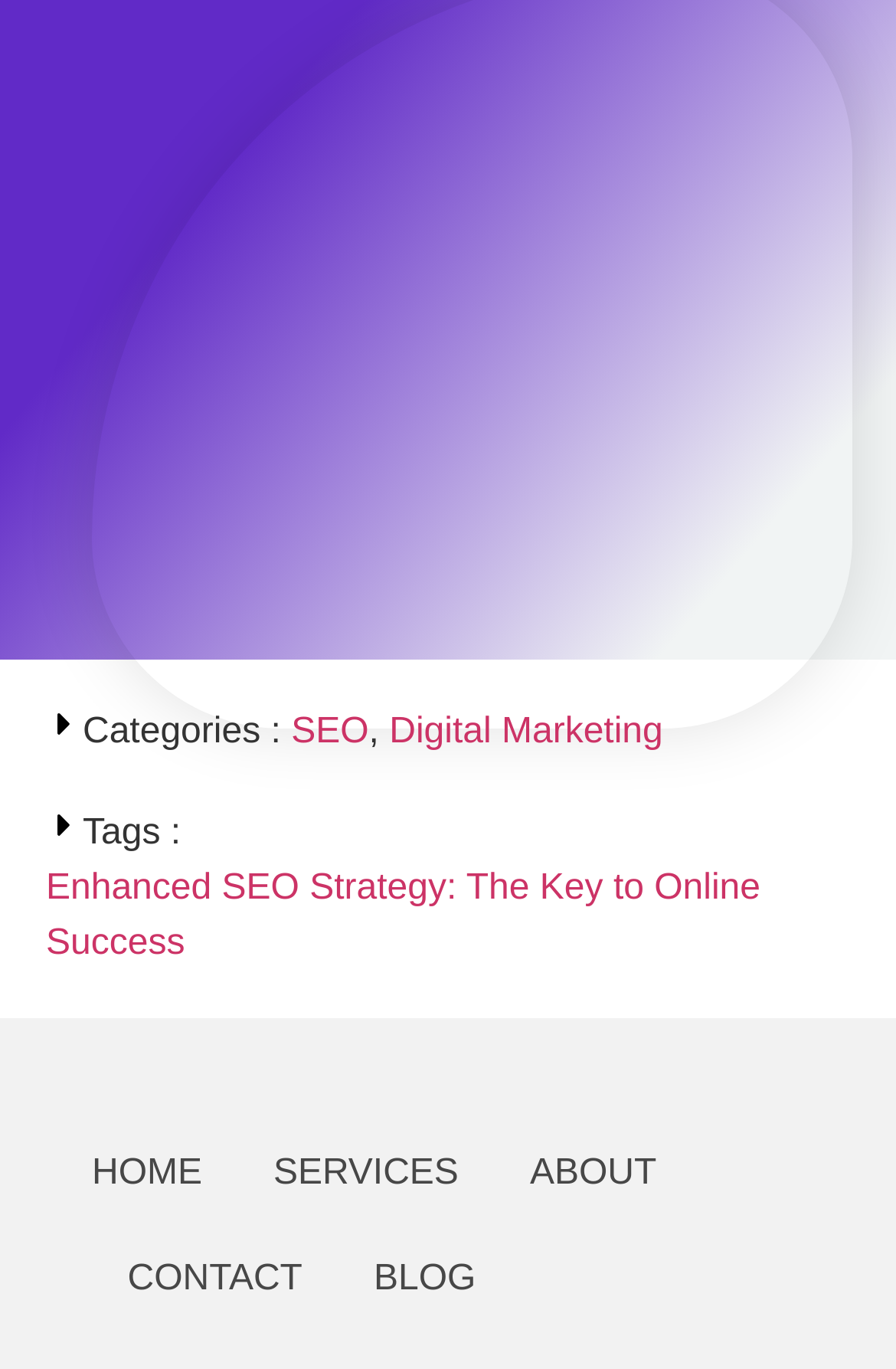How many elements are in the categories section?
Using the image, give a concise answer in the form of a single word or short phrase.

3